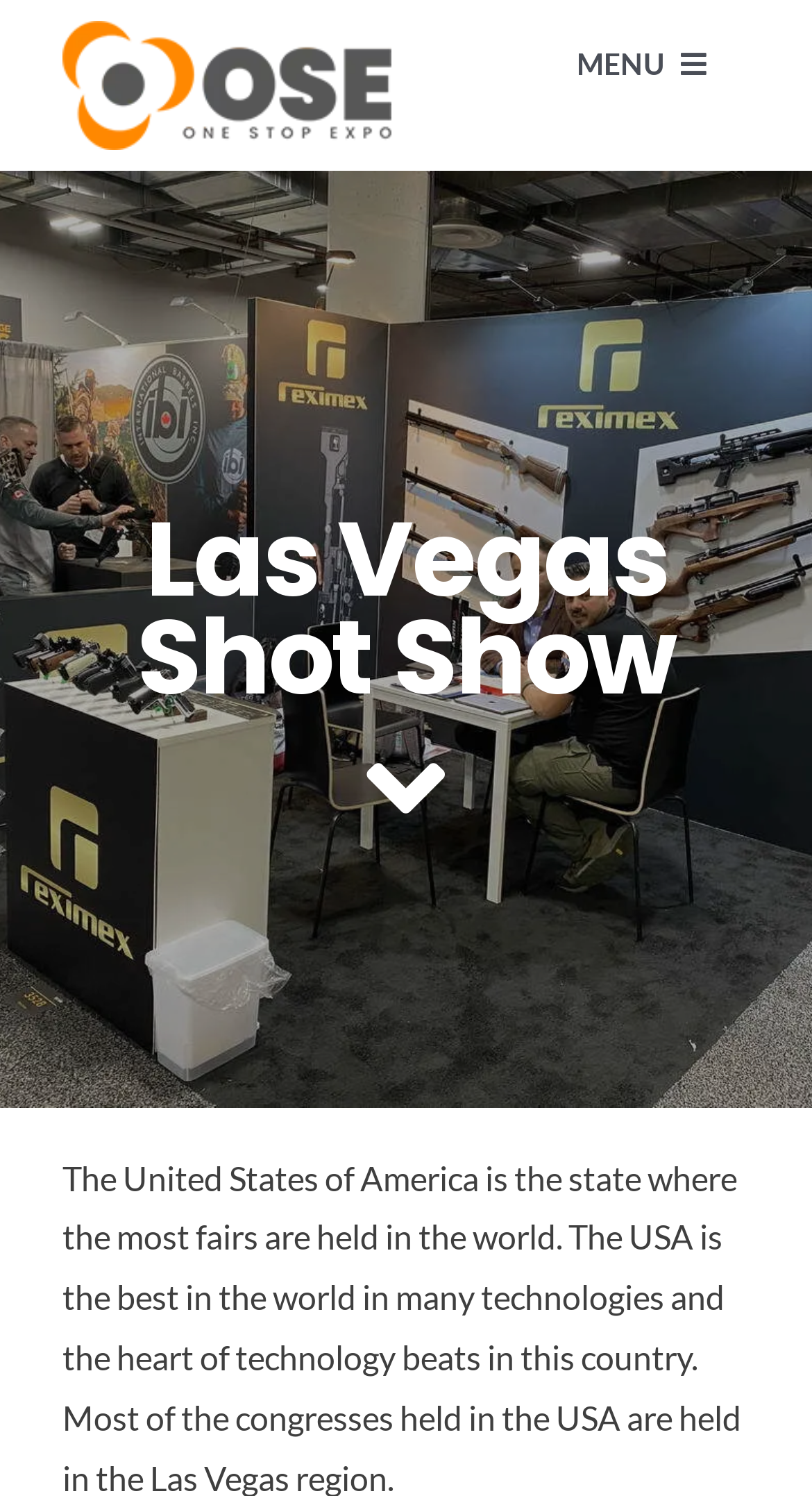Reply to the question with a single word or phrase:
What is the logo of the website?

One Stop Expo Logo